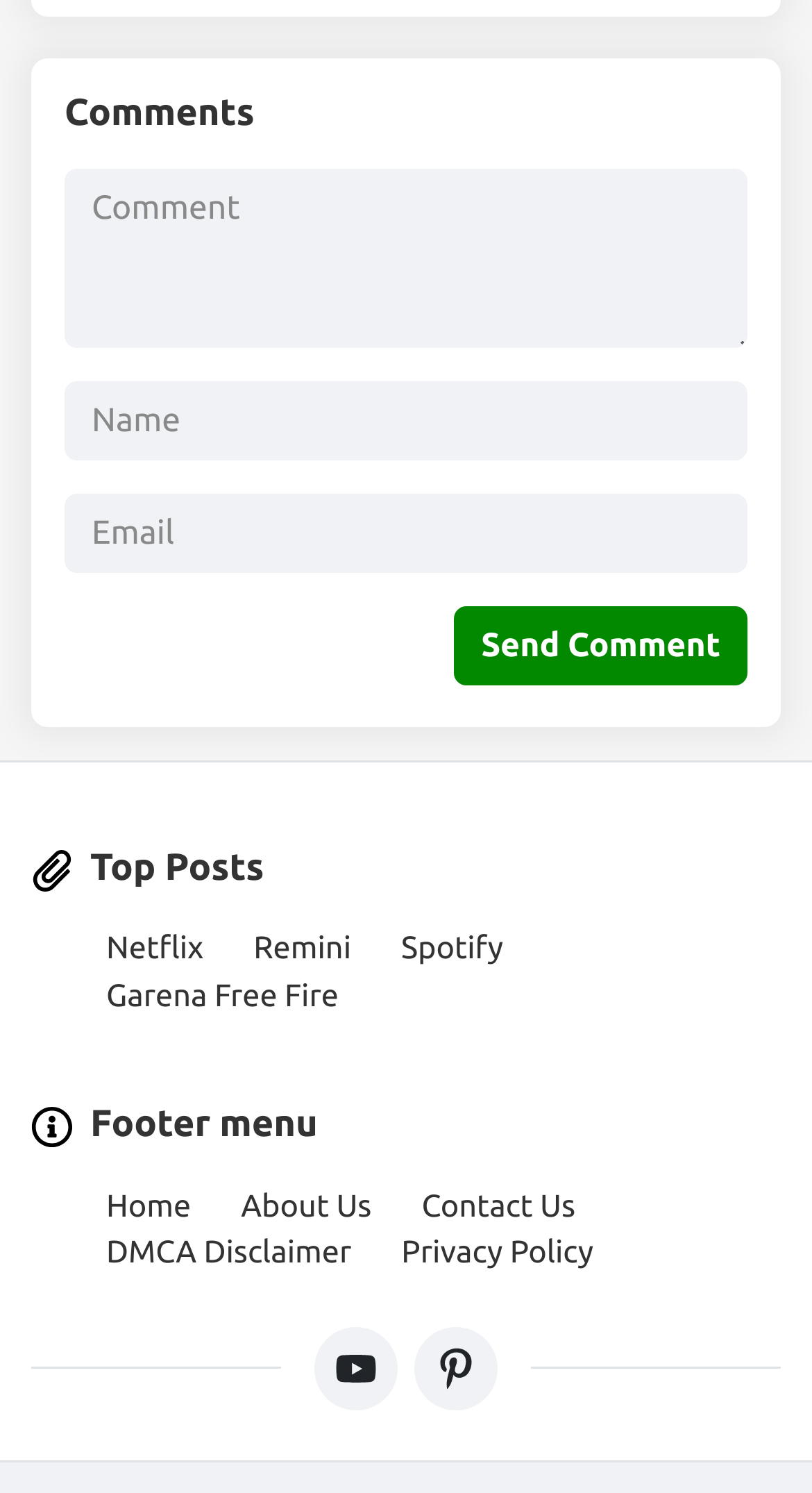Please determine the bounding box coordinates of the element's region to click for the following instruction: "Enter a comment".

[0.079, 0.114, 0.921, 0.234]